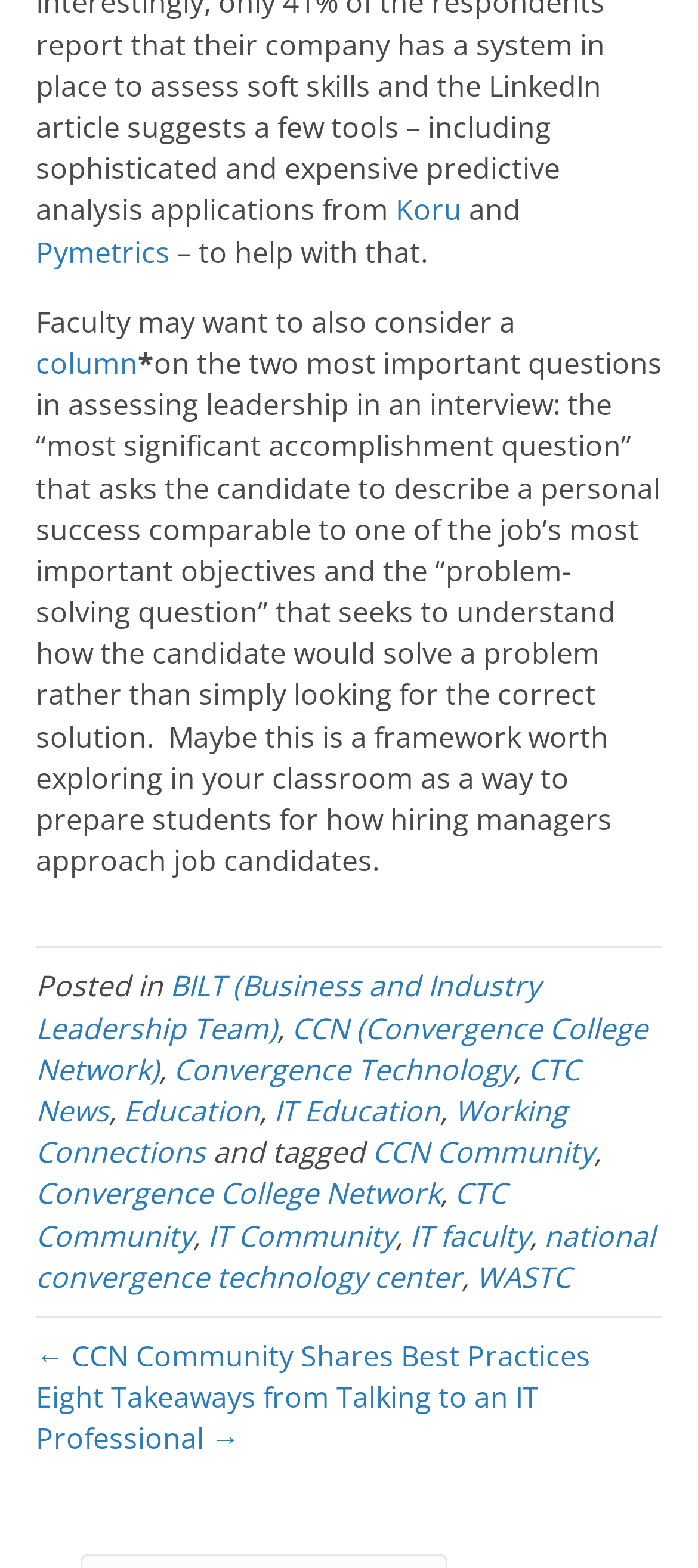Pinpoint the bounding box coordinates of the clickable area necessary to execute the following instruction: "Read about column". The coordinates should be given as four float numbers between 0 and 1, namely [left, top, right, bottom].

[0.051, 0.219, 0.197, 0.244]